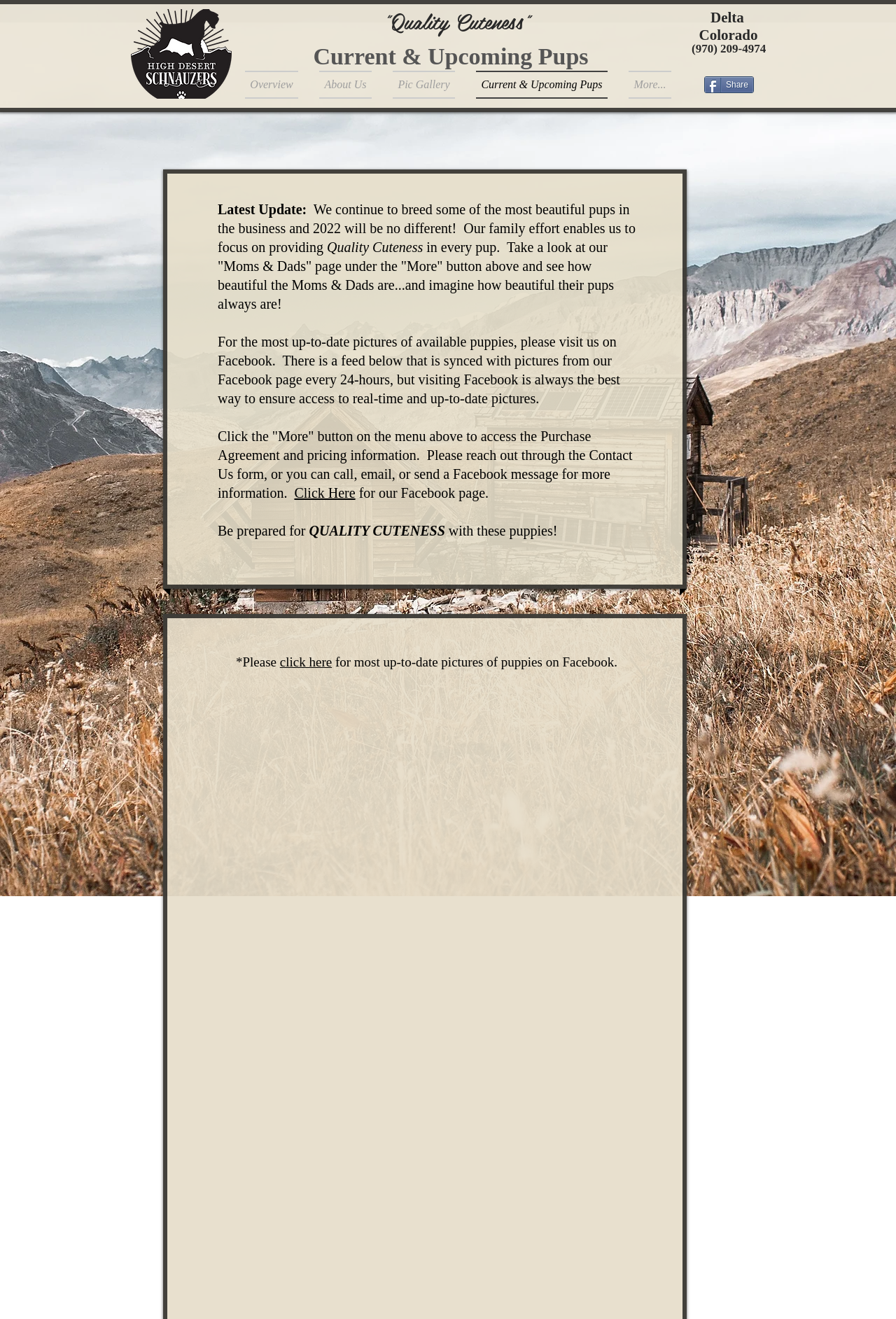Find the headline of the webpage and generate its text content.

Current & Upcoming Pups